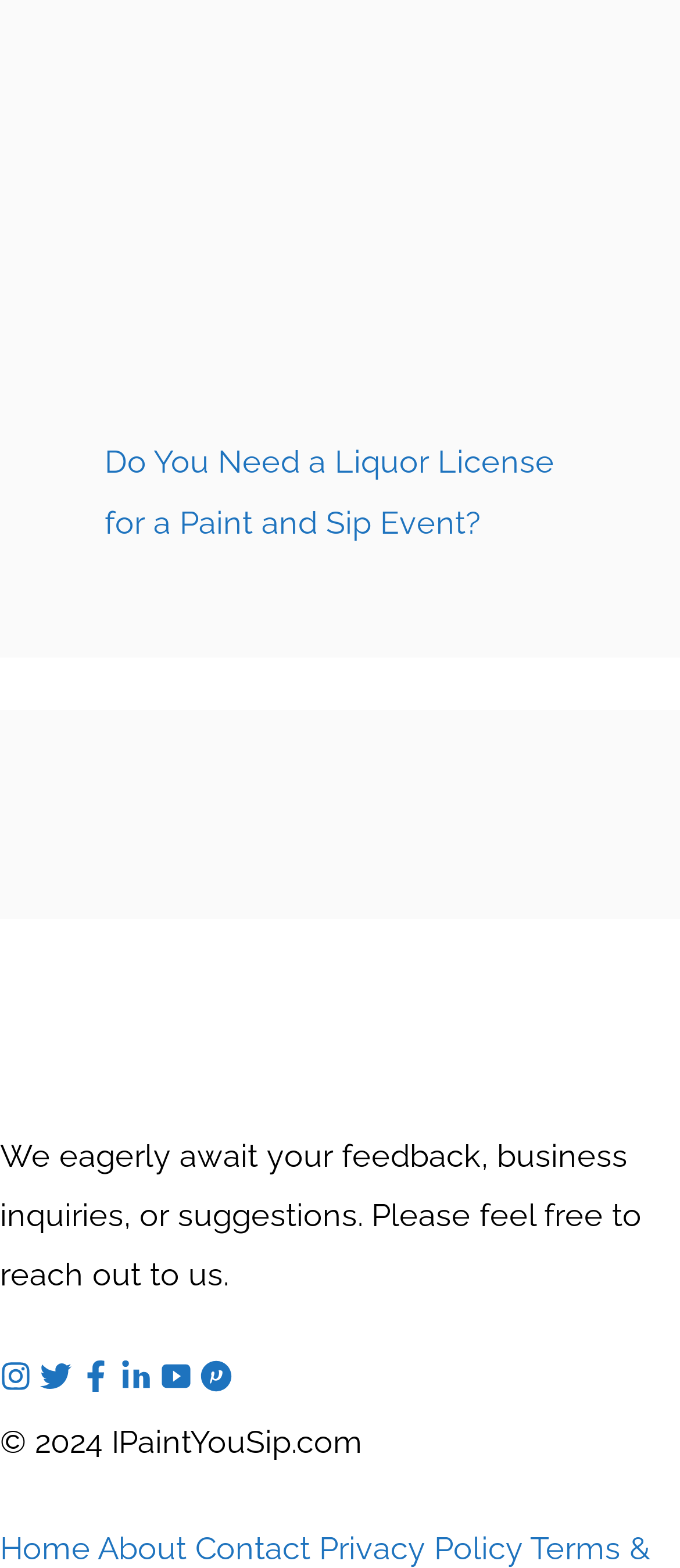What is the copyright year mentioned?
From the image, respond with a single word or phrase.

2024